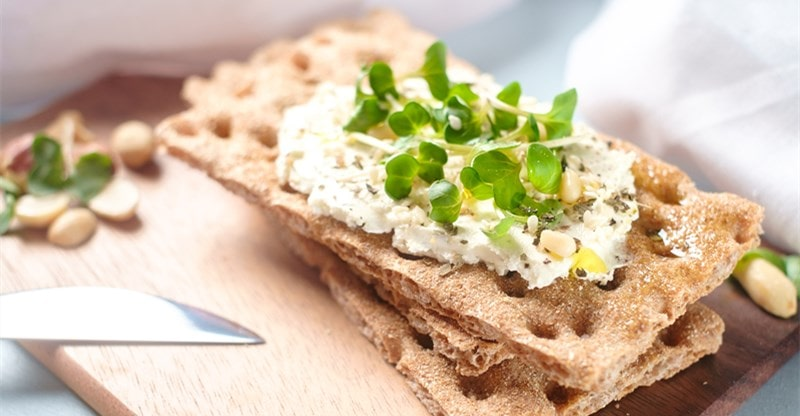Describe the scene in the image with detailed observations.

The image showcases a delicious serving of crispbreads topped with a creamy spread and fresh toppings. The crispbreads, lightly textured and golden brown, sit on a wooden platter, exuding a rustic charm. Generously spread on top is a creamy mixture, potentially consisting of cheese or a similar ingredient, enhanced by a sprinkle of herbs. Bright green sprouts are artfully arranged, adding a refreshing contrast and hint of color, while pine nuts provide an appealing crunch. This presentation encapsulates a perfect pairing idea, illustrating how crispbreads can transform into a delightful snack or appetizer, ideal for a casual gathering or a sophisticated dining experience.